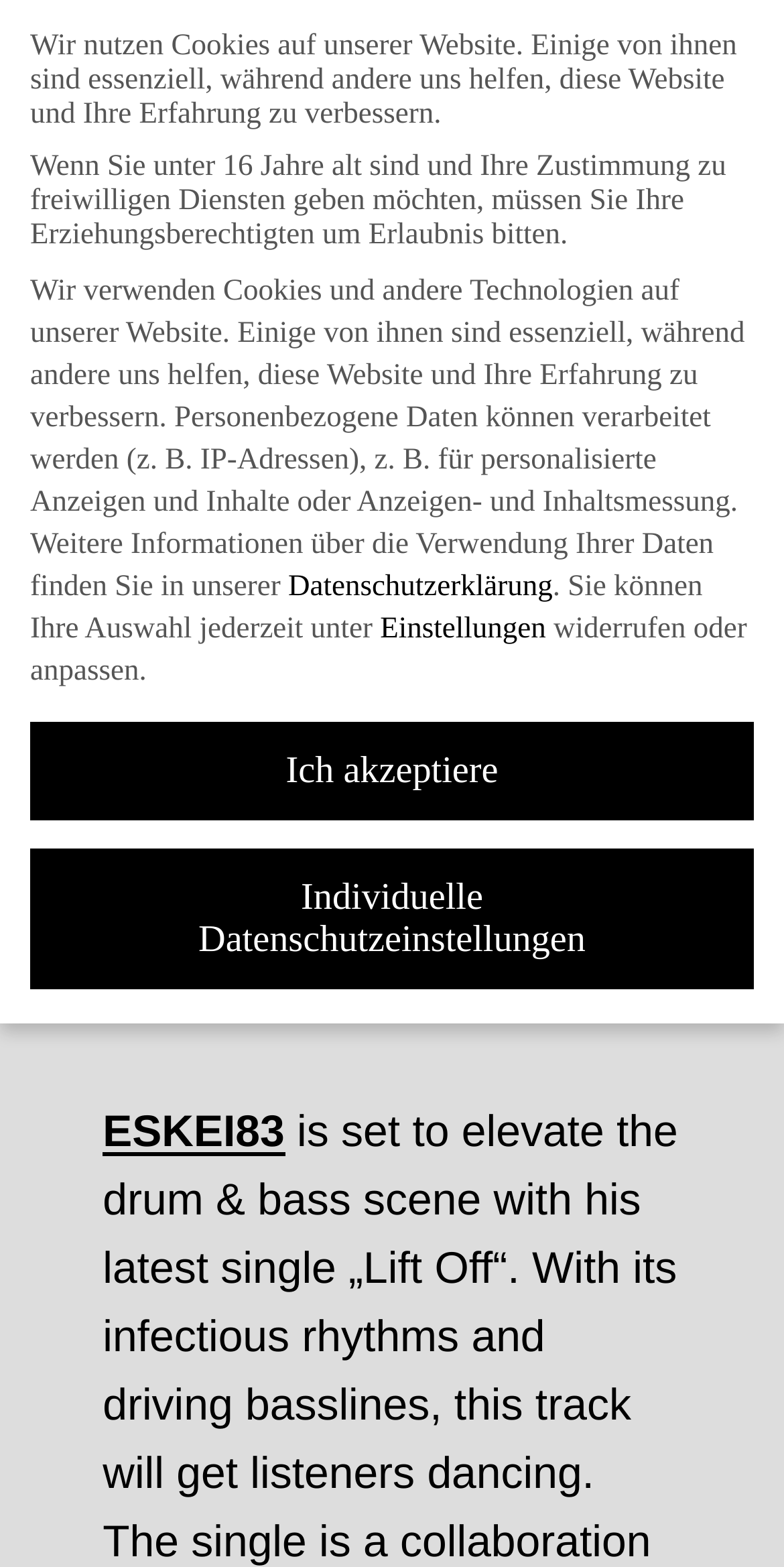Identify the primary heading of the webpage and provide its text.

ESKEi83 & POULISH KID released their new collaboration “Lift Off”